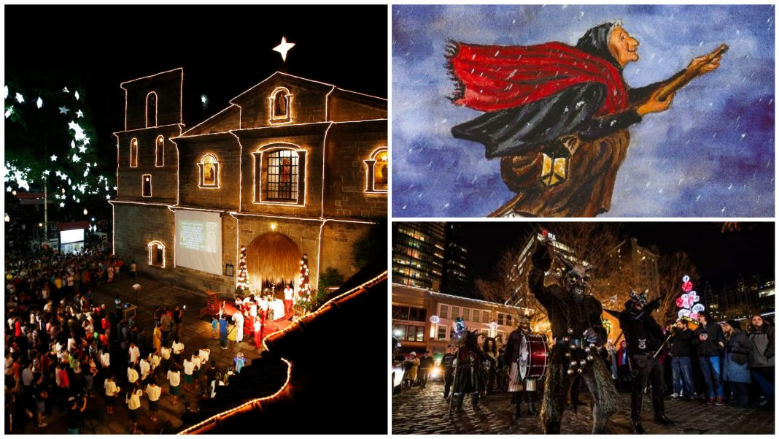Give a short answer to this question using one word or a phrase:
What is the atmosphere of the church scene?

Enchanting